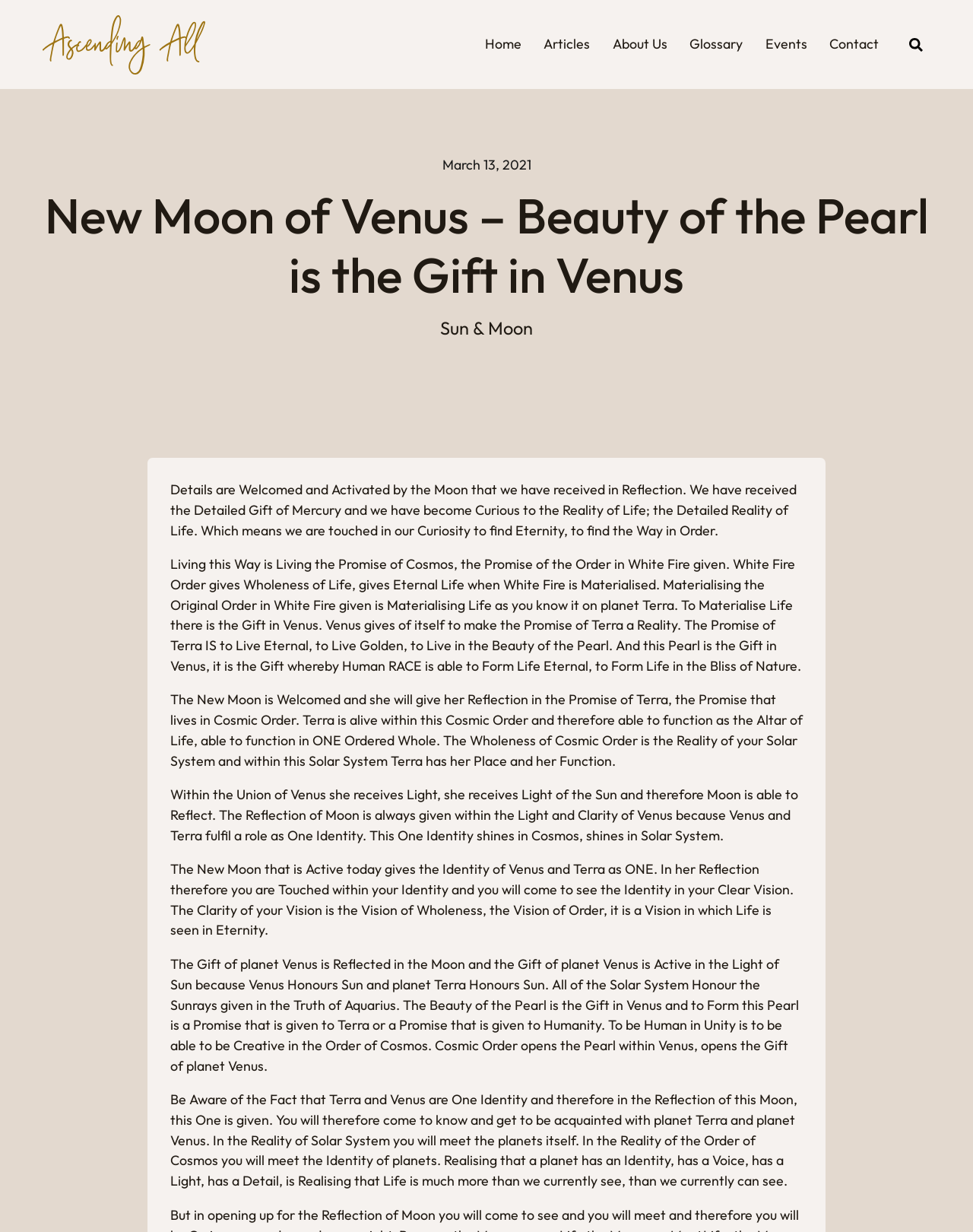Please identify the bounding box coordinates of the clickable area that will fulfill the following instruction: "Click the Ascending All logo". The coordinates should be in the format of four float numbers between 0 and 1, i.e., [left, top, right, bottom].

[0.044, 0.012, 0.211, 0.06]